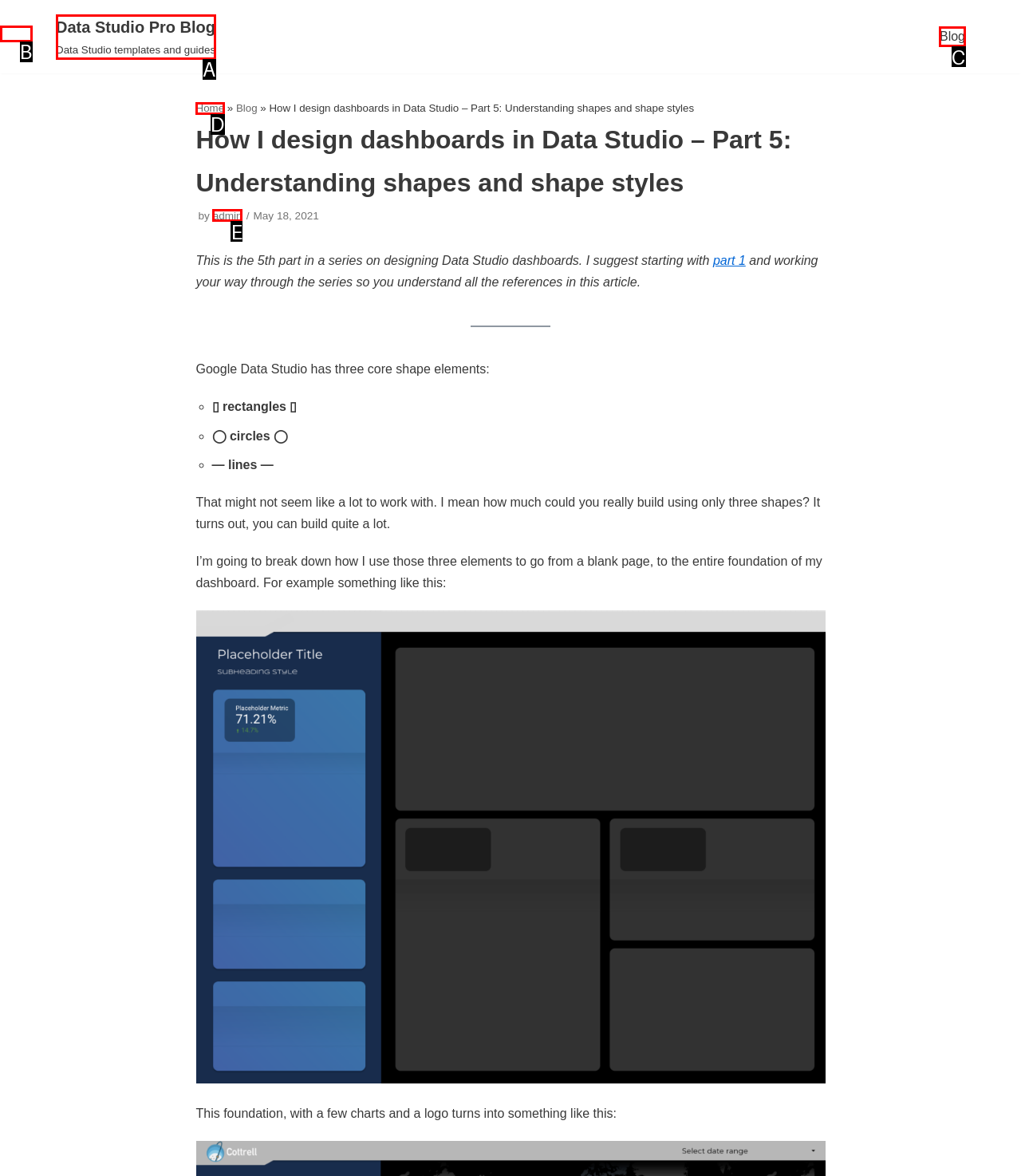Choose the option that matches the following description: admin
Answer with the letter of the correct option.

E